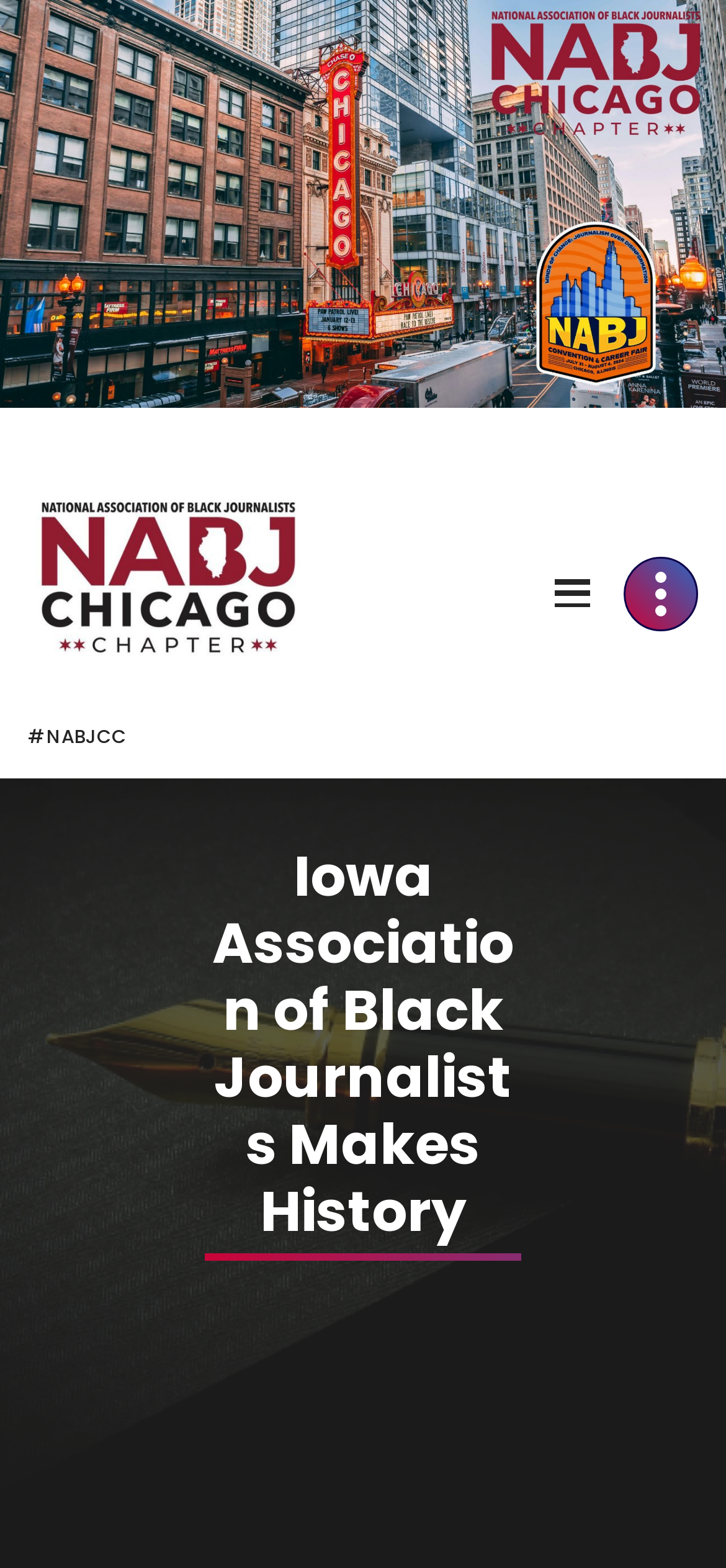How many images are on the webpage?
Using the visual information, reply with a single word or short phrase.

2